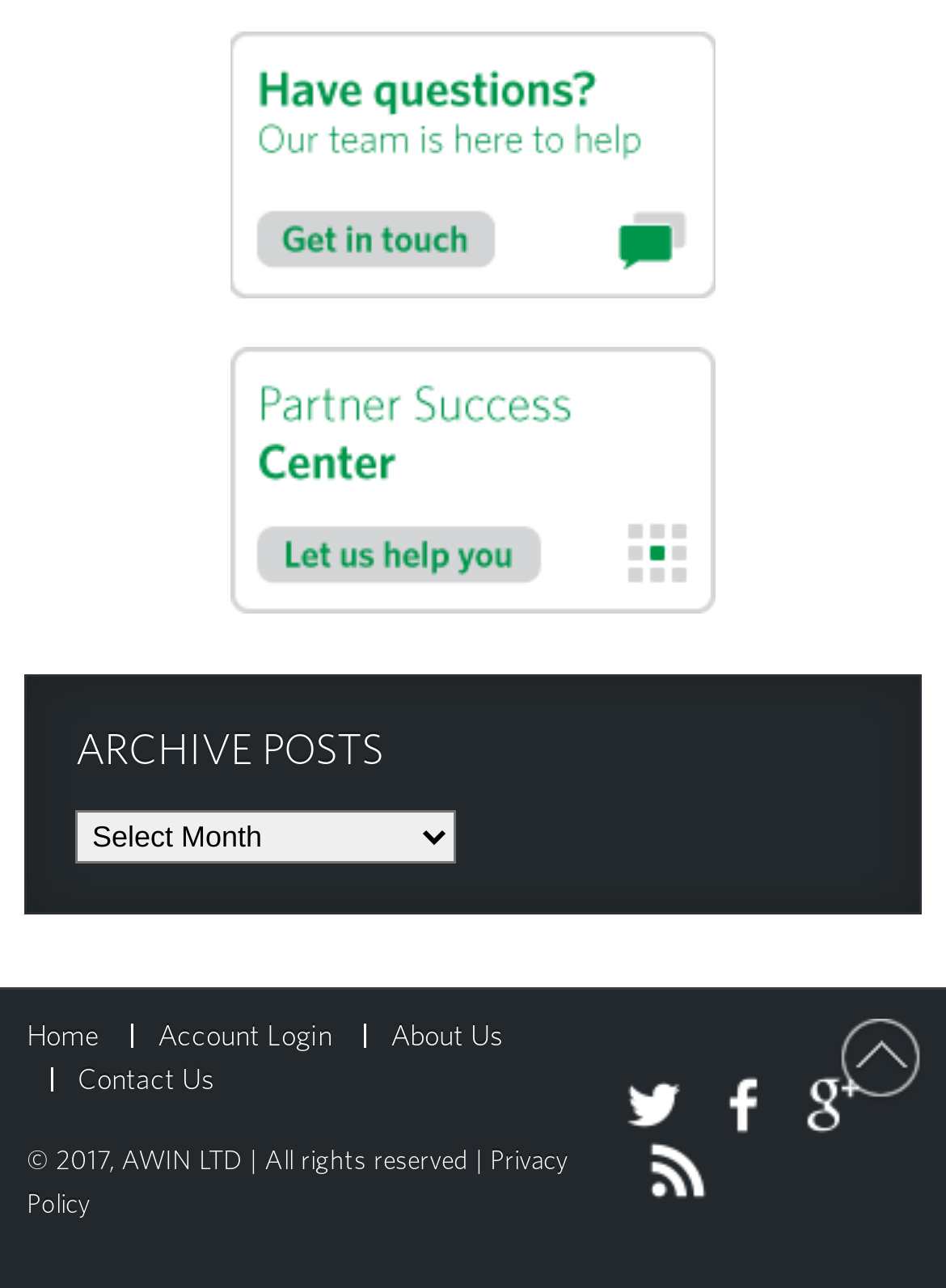Please predict the bounding box coordinates (top-left x, top-left y, bottom-right x, bottom-right y) for the UI element in the screenshot that fits the description: alt="Partner Success Center"

[0.244, 0.451, 0.756, 0.481]